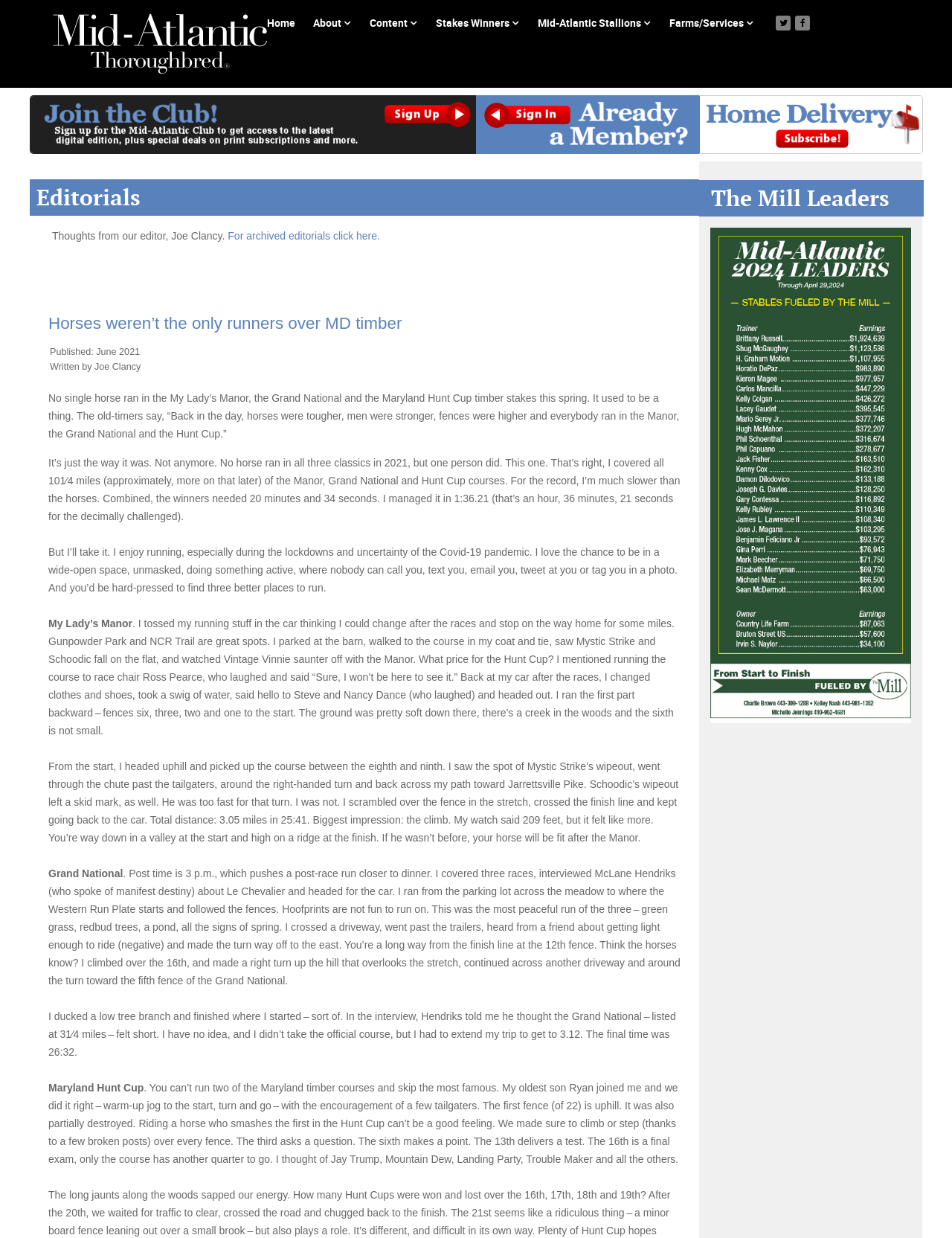Locate the bounding box coordinates of the area where you should click to accomplish the instruction: "Click the 'Horses weren’t the only runners over MD timber' link".

[0.051, 0.254, 0.422, 0.269]